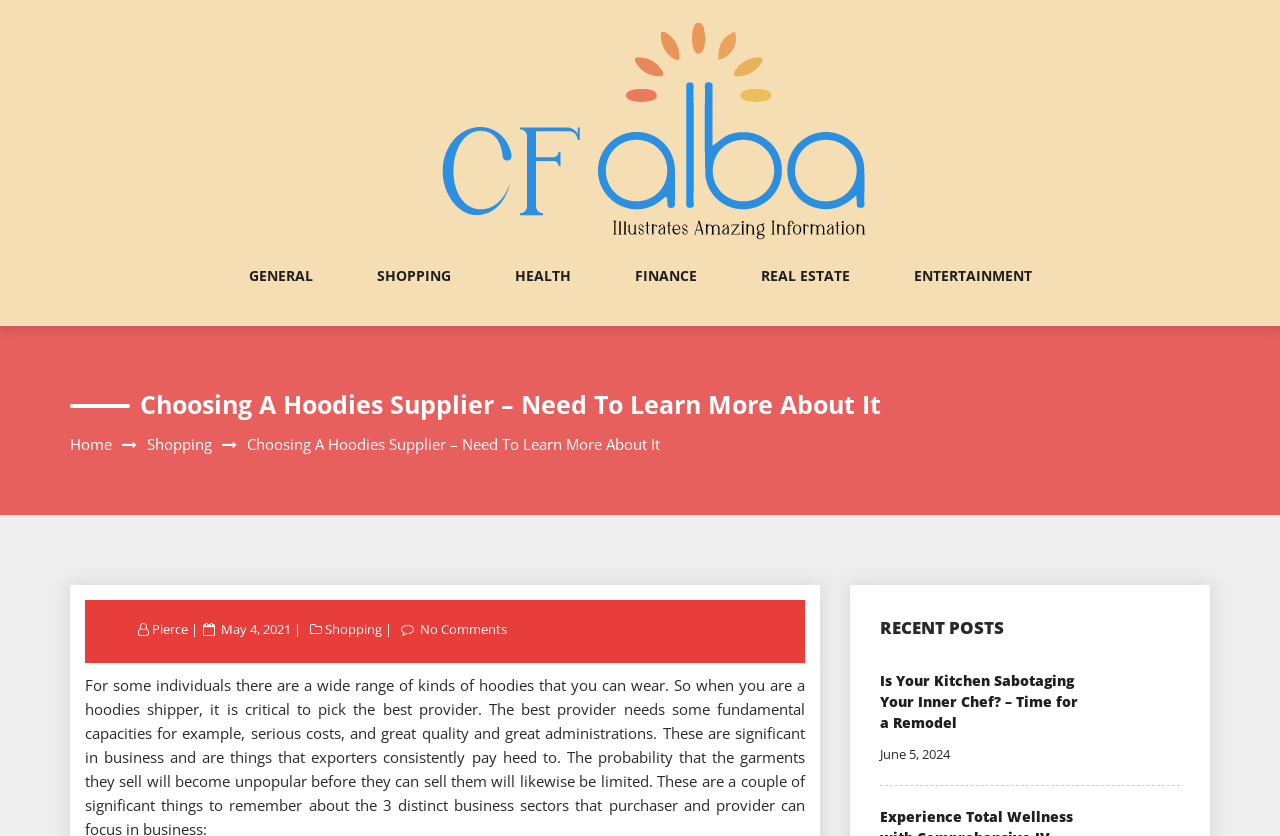Please locate the bounding box coordinates of the element that should be clicked to achieve the given instruction: "read Choosing A Hoodies Supplier article".

[0.055, 0.462, 0.945, 0.507]